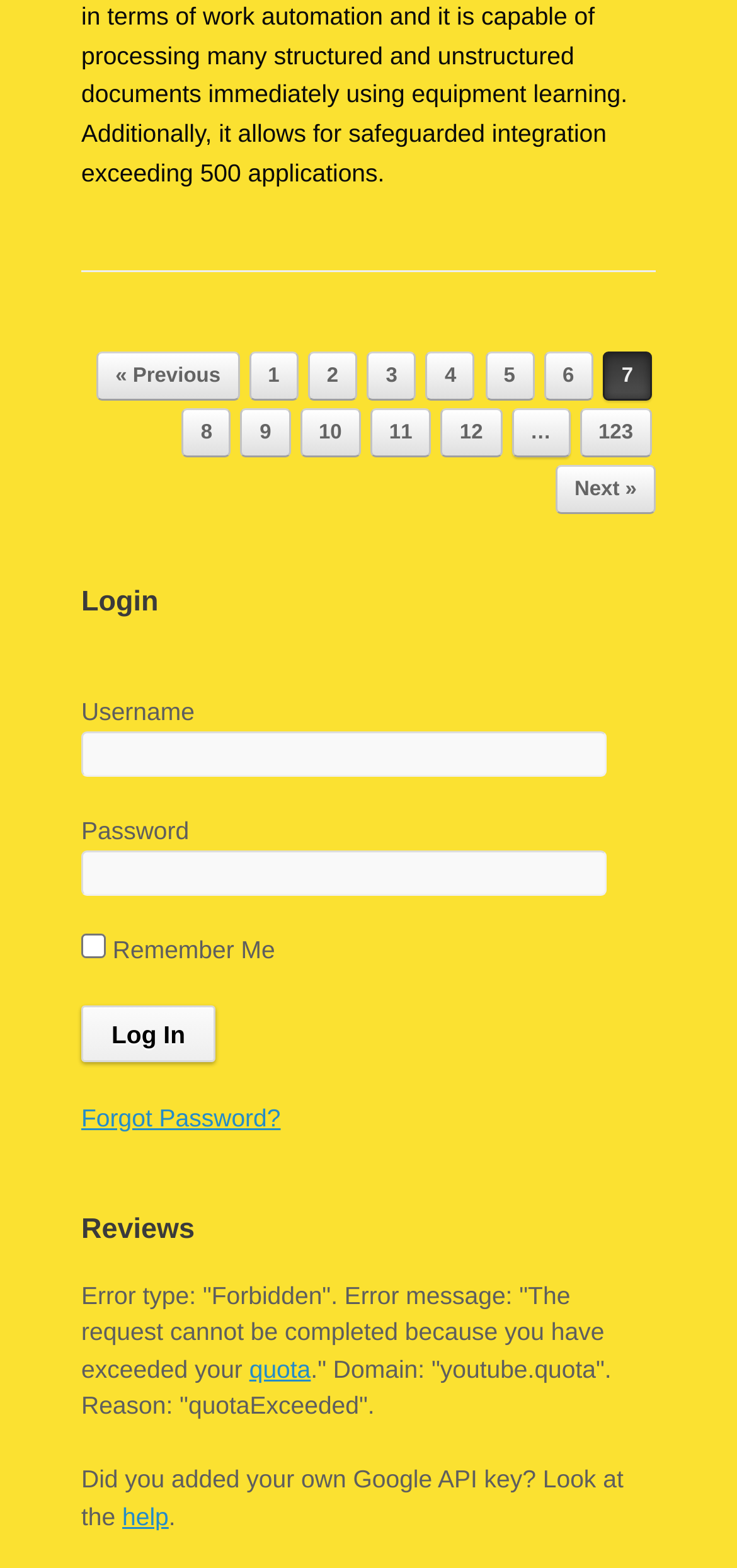Reply to the question below using a single word or brief phrase:
How many page links are available?

12